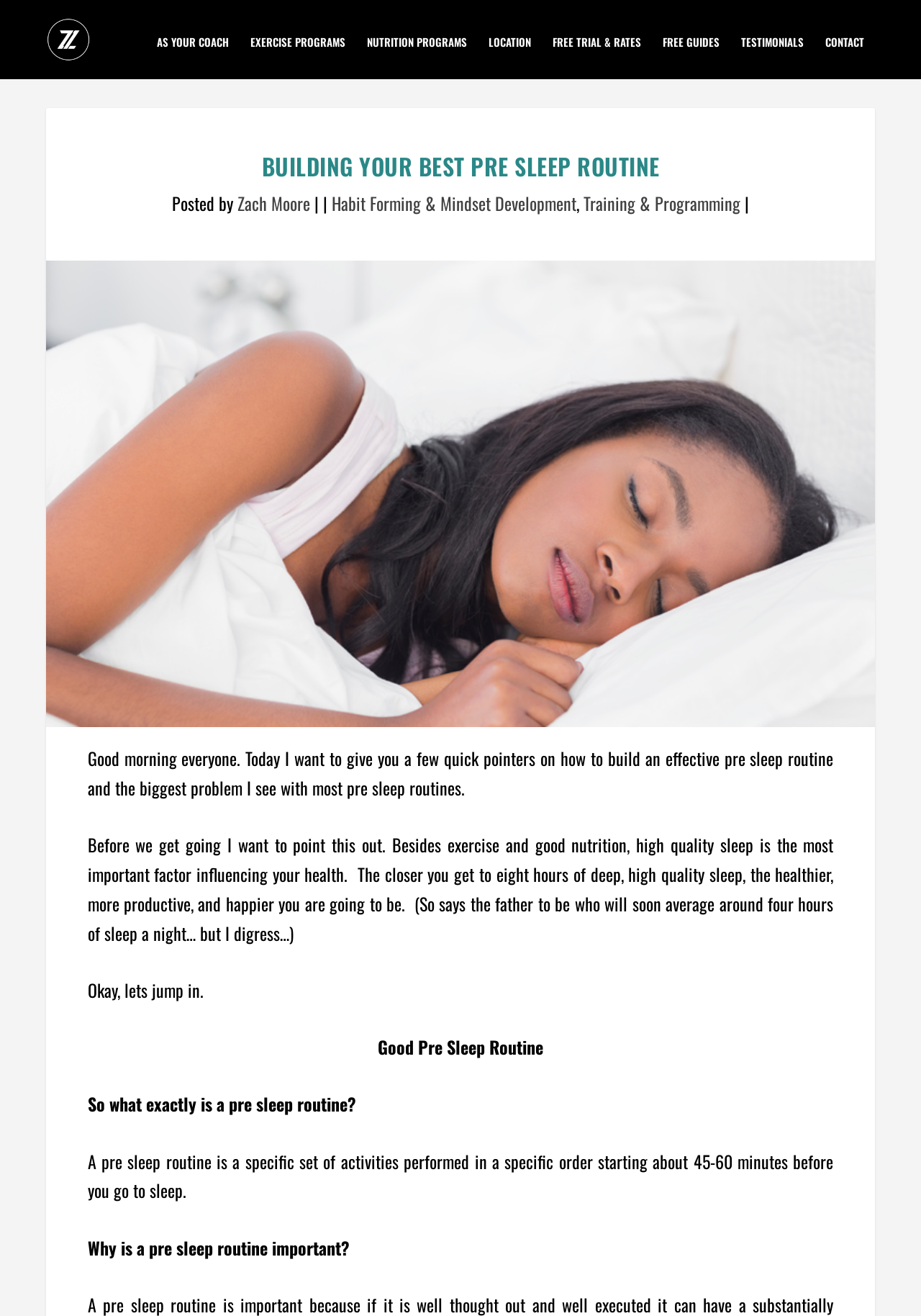Answer in one word or a short phrase: 
Who is the author of the article?

Zach Moore